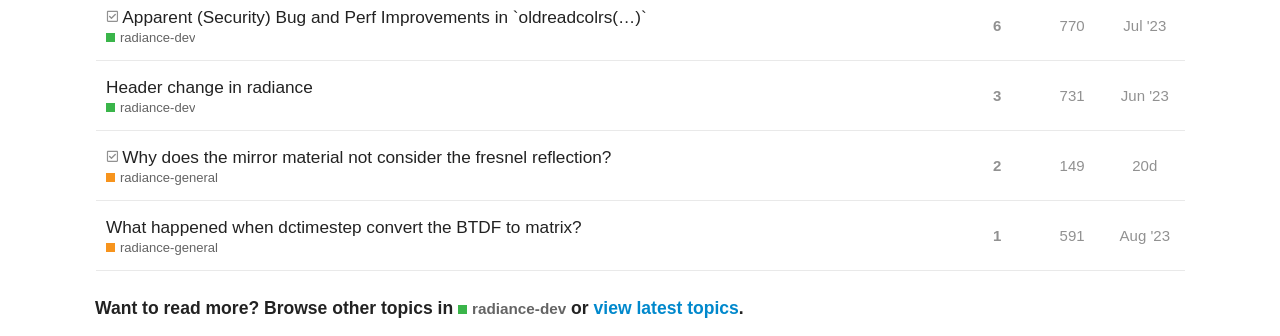Provide a brief response to the question using a single word or phrase: 
What is the category of the topic 'Header change in radiance'?

radiance-dev